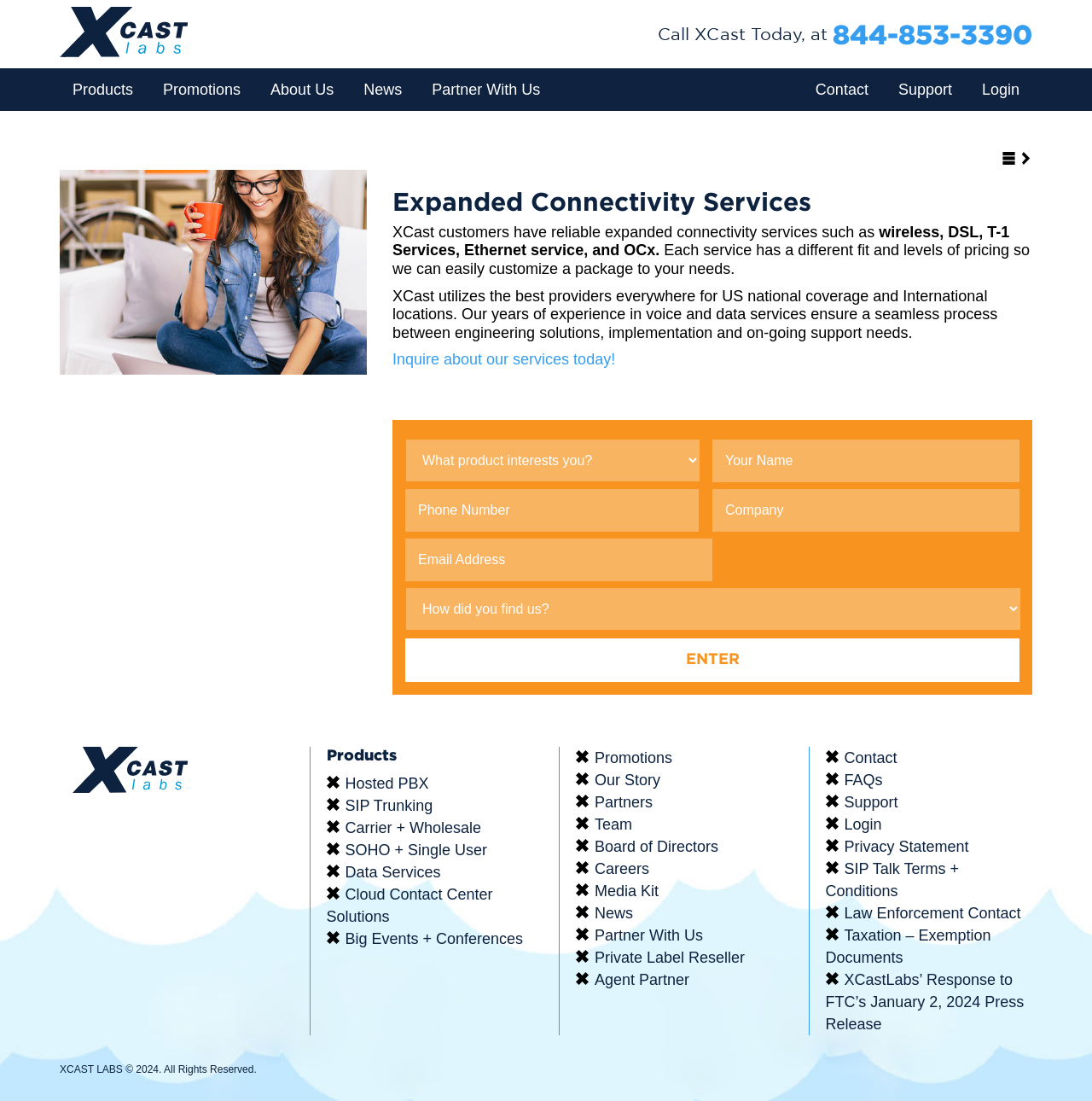Identify the bounding box for the given UI element using the description provided. Coordinates should be in the format (top-left x, top-left y, bottom-right x, bottom-right y) and must be between 0 and 1. Here is the description: Private Label Reseller

[0.527, 0.86, 0.717, 0.88]